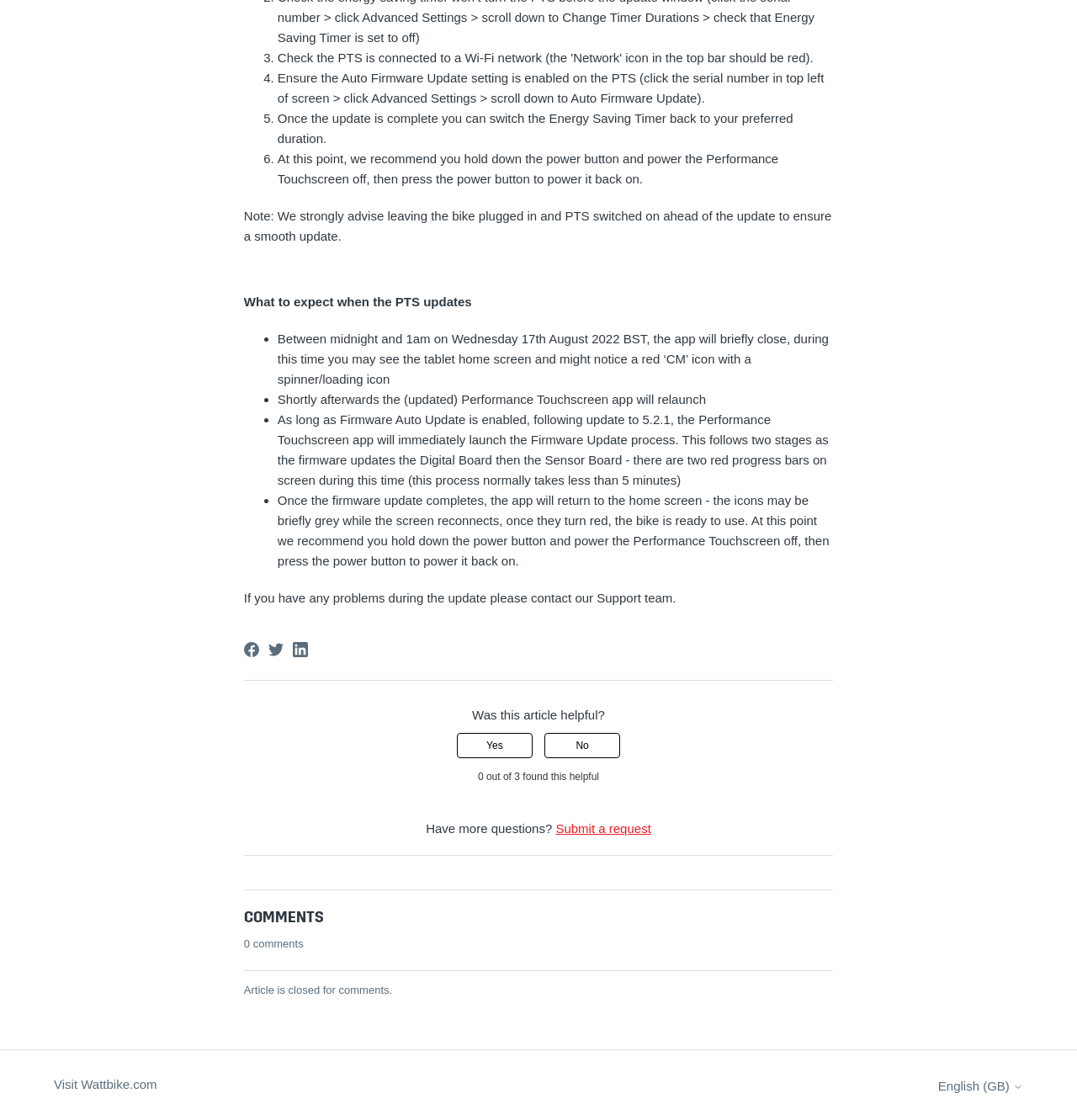Please give the bounding box coordinates of the area that should be clicked to fulfill the following instruction: "Submit a request". The coordinates should be in the format of four float numbers from 0 to 1, i.e., [left, top, right, bottom].

[0.516, 0.733, 0.605, 0.746]